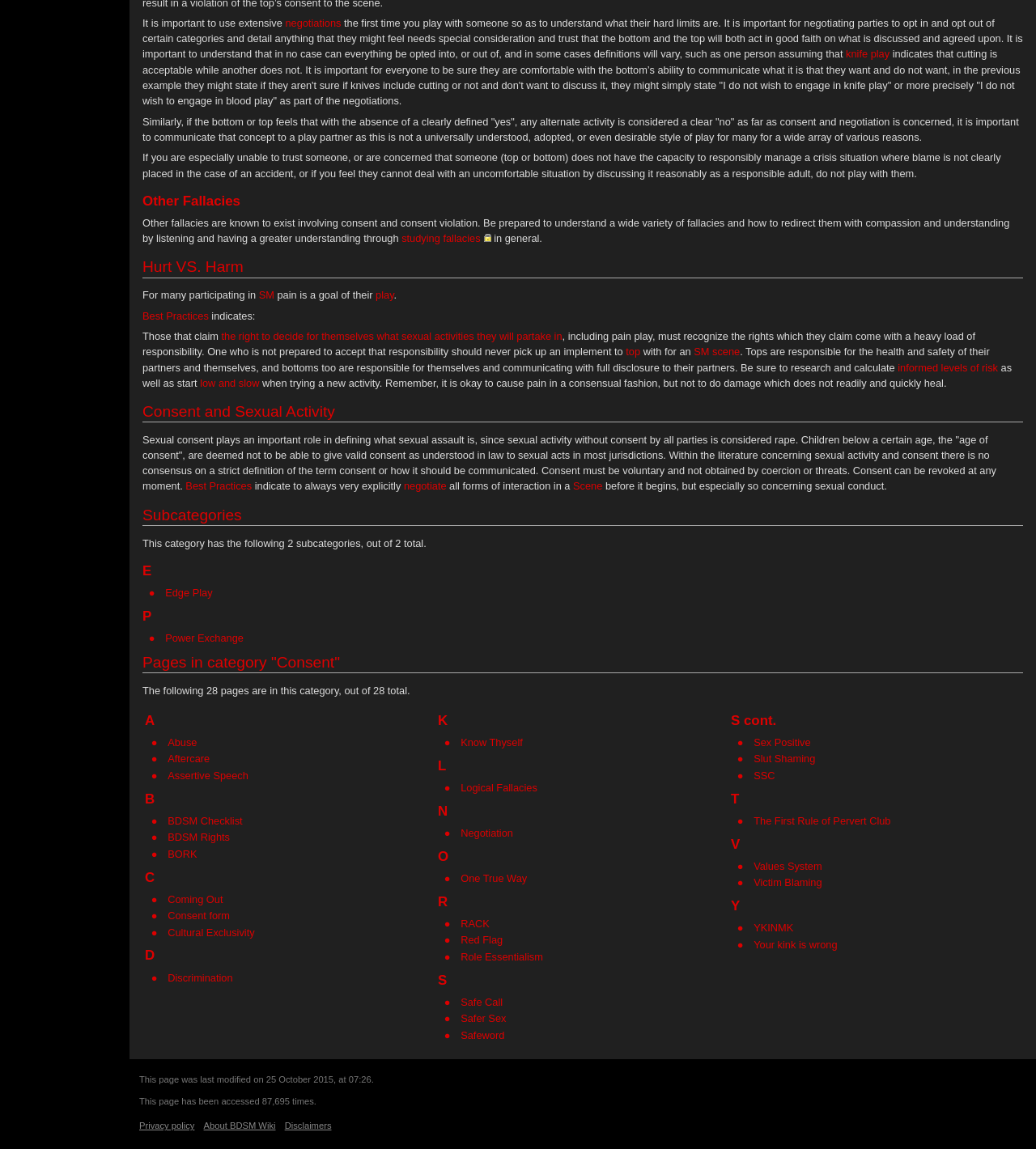Please identify the bounding box coordinates of the element that needs to be clicked to execute the following command: "follow the link 'knife play'". Provide the bounding box using four float numbers between 0 and 1, formatted as [left, top, right, bottom].

[0.816, 0.042, 0.859, 0.052]